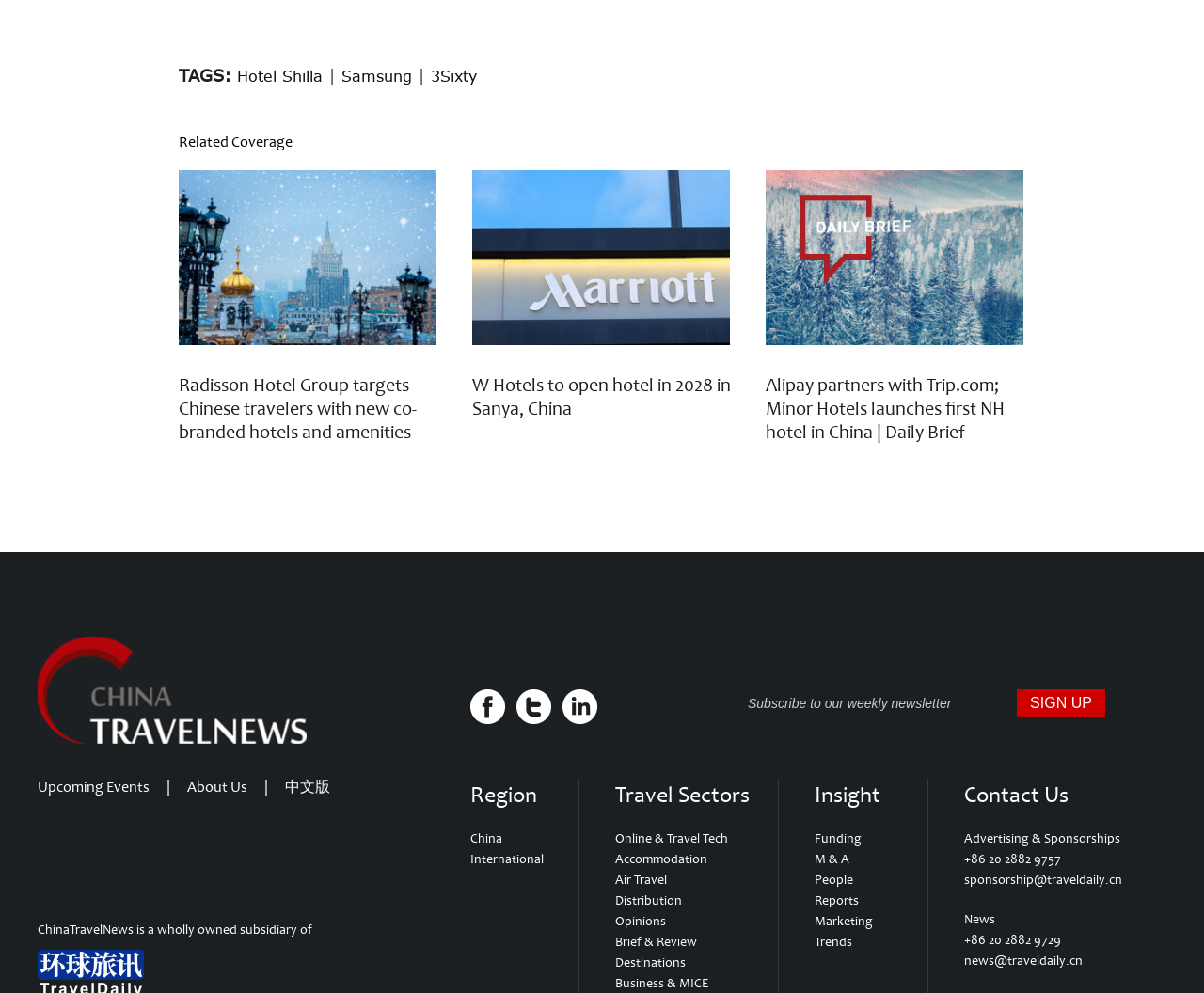What categories of travel news are available on the website?
Identify the answer in the screenshot and reply with a single word or phrase.

Region, Travel Sectors, Insight